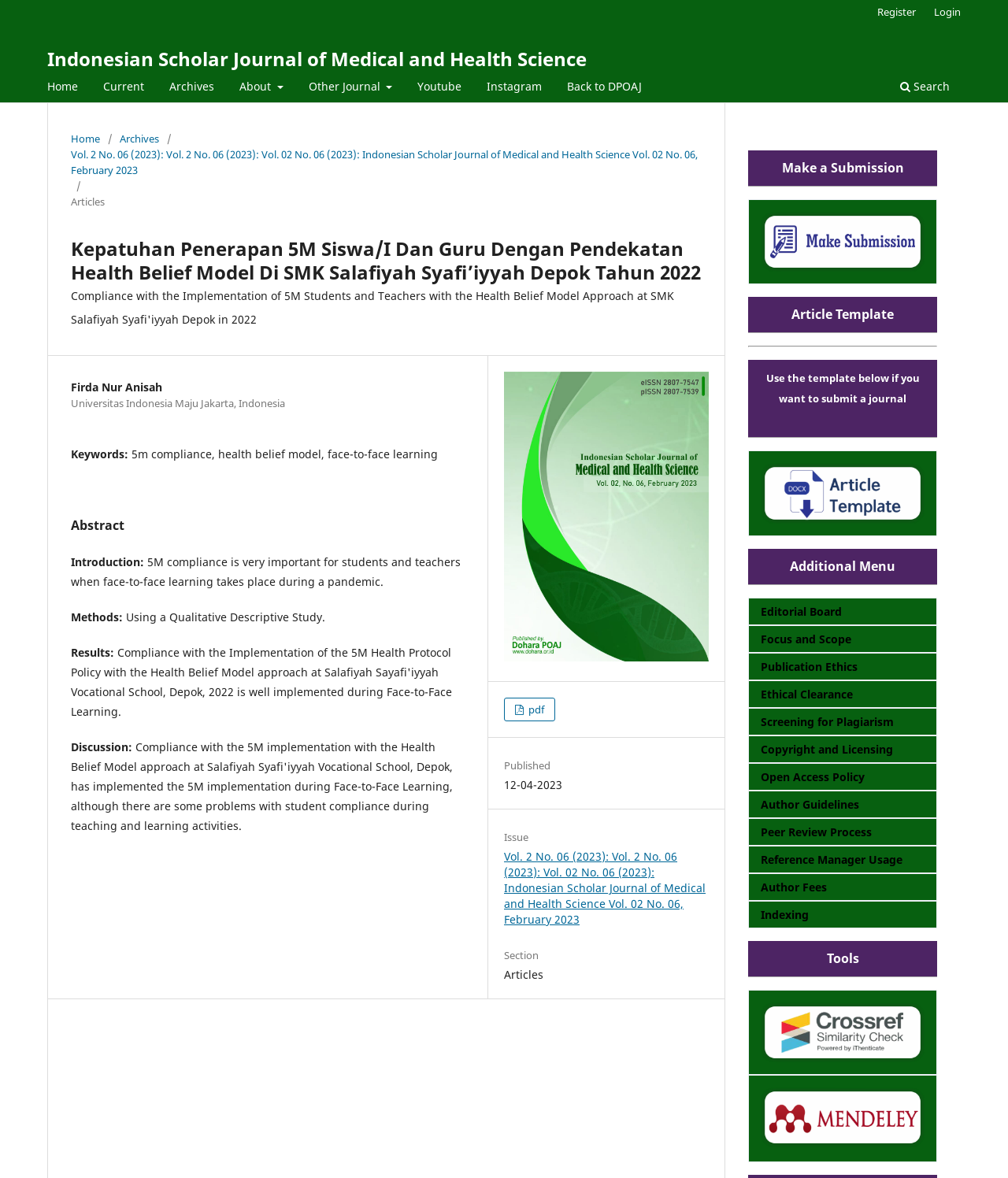Identify the bounding box coordinates of the area that should be clicked in order to complete the given instruction: "Download the article in PDF format". The bounding box coordinates should be four float numbers between 0 and 1, i.e., [left, top, right, bottom].

[0.5, 0.592, 0.551, 0.612]